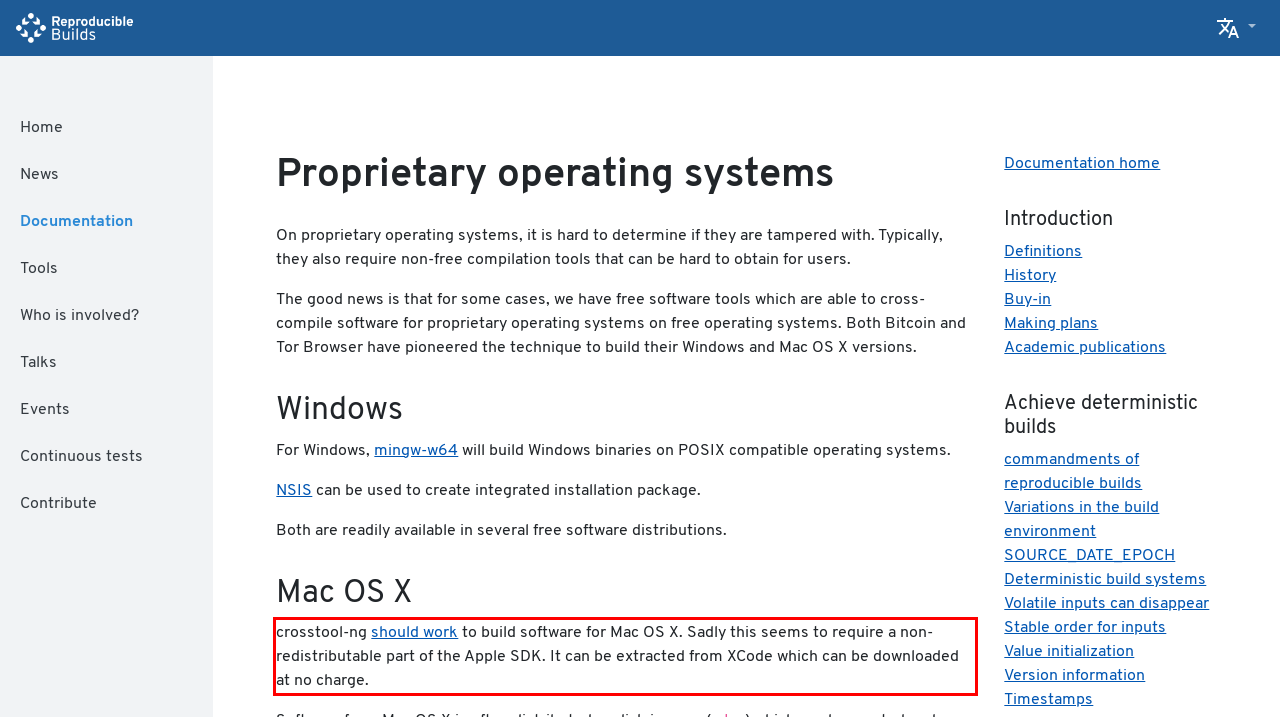Please perform OCR on the text within the red rectangle in the webpage screenshot and return the text content.

crosstool-ng should work to build software for Mac OS X. Sadly this seems to require a non-redistributable part of the Apple SDK. It can be extracted from XCode which can be downloaded at no charge.